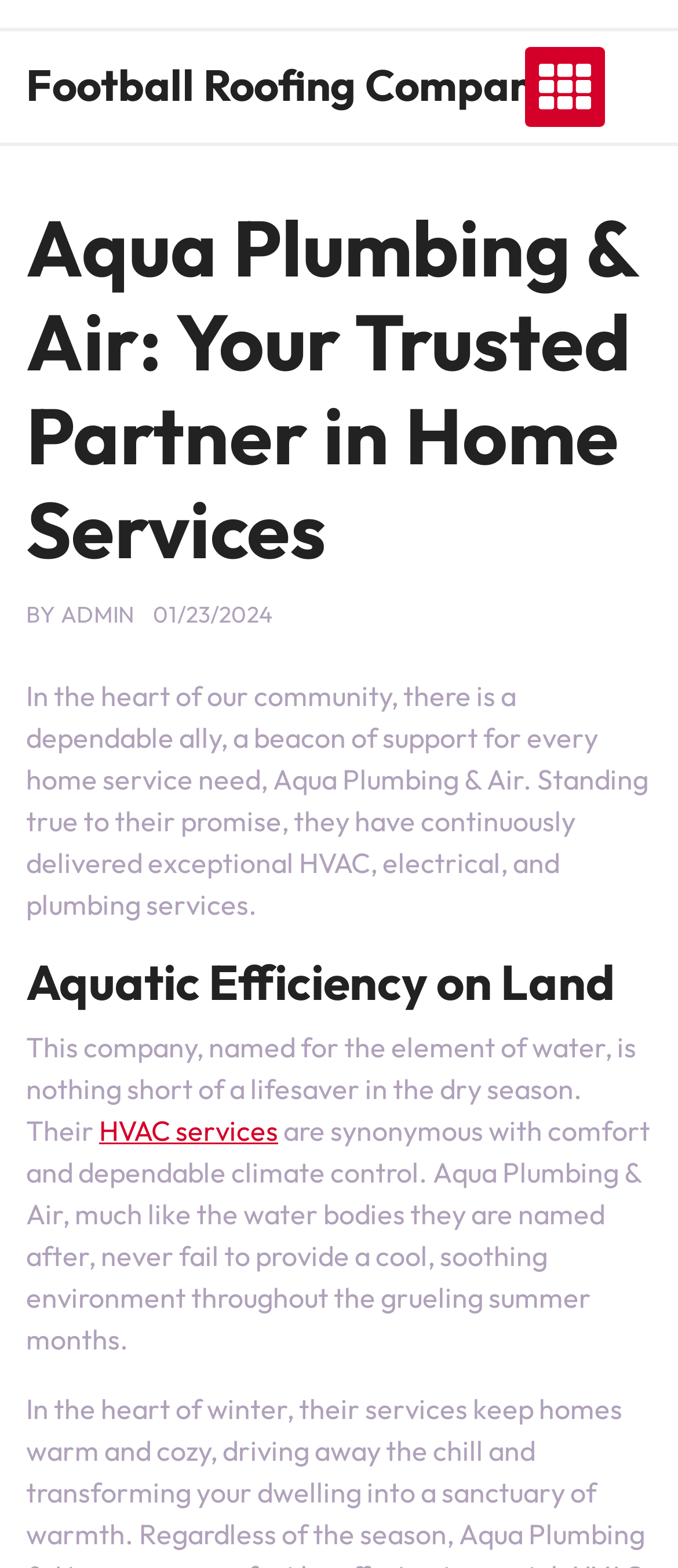Provide the bounding box coordinates for the specified HTML element described in this description: "Football Roofing Company". The coordinates should be four float numbers ranging from 0 to 1, in the format [left, top, right, bottom].

[0.038, 0.037, 0.821, 0.072]